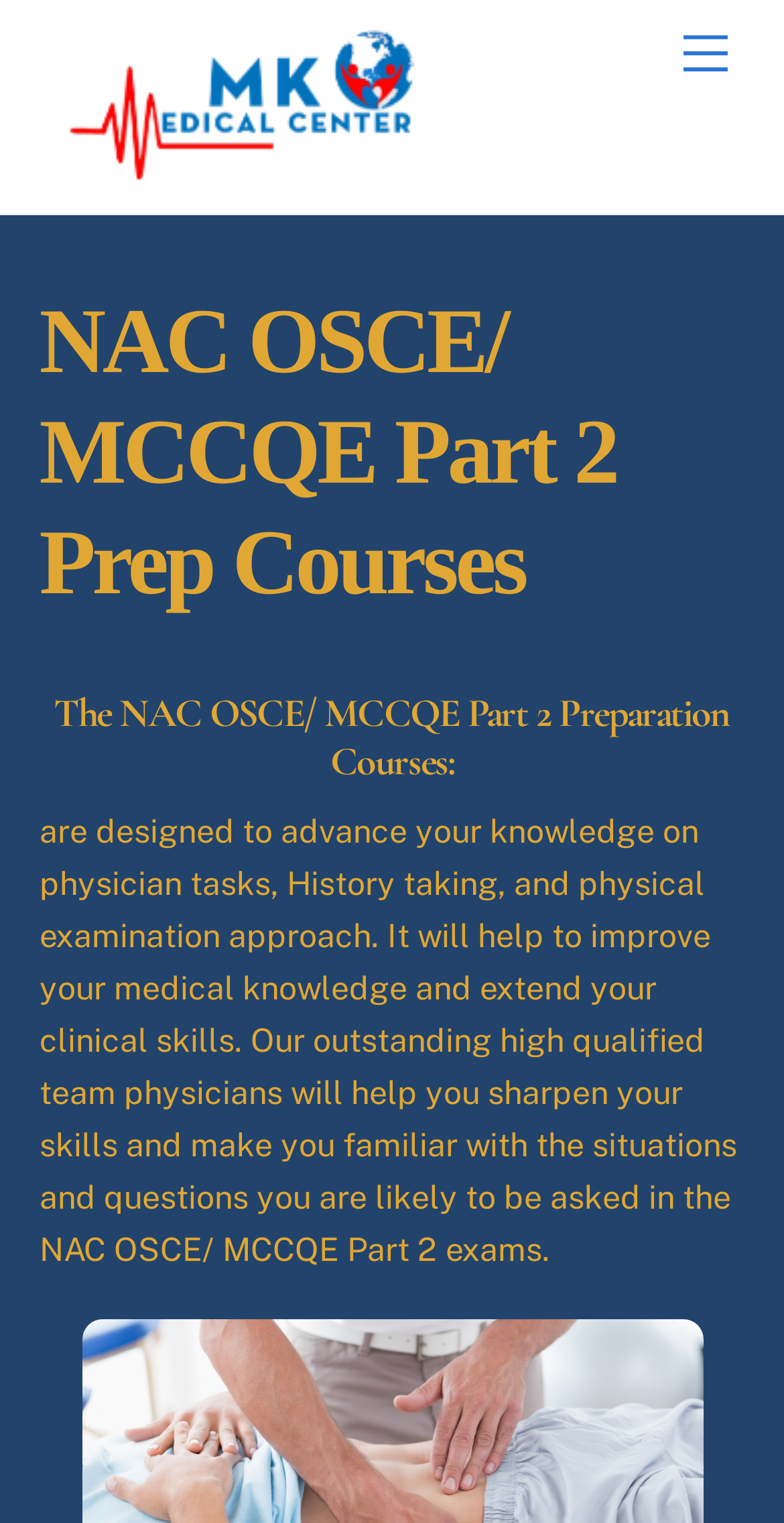How many headings are there on the webpage?
Based on the image, answer the question in a detailed manner.

There are two headings on the webpage, one is 'NAC OSCE/ MCCQE Part 2 Prep Courses' and the other is 'The NAC OSCE/ MCCQE Part 2 Preparation Courses:'.